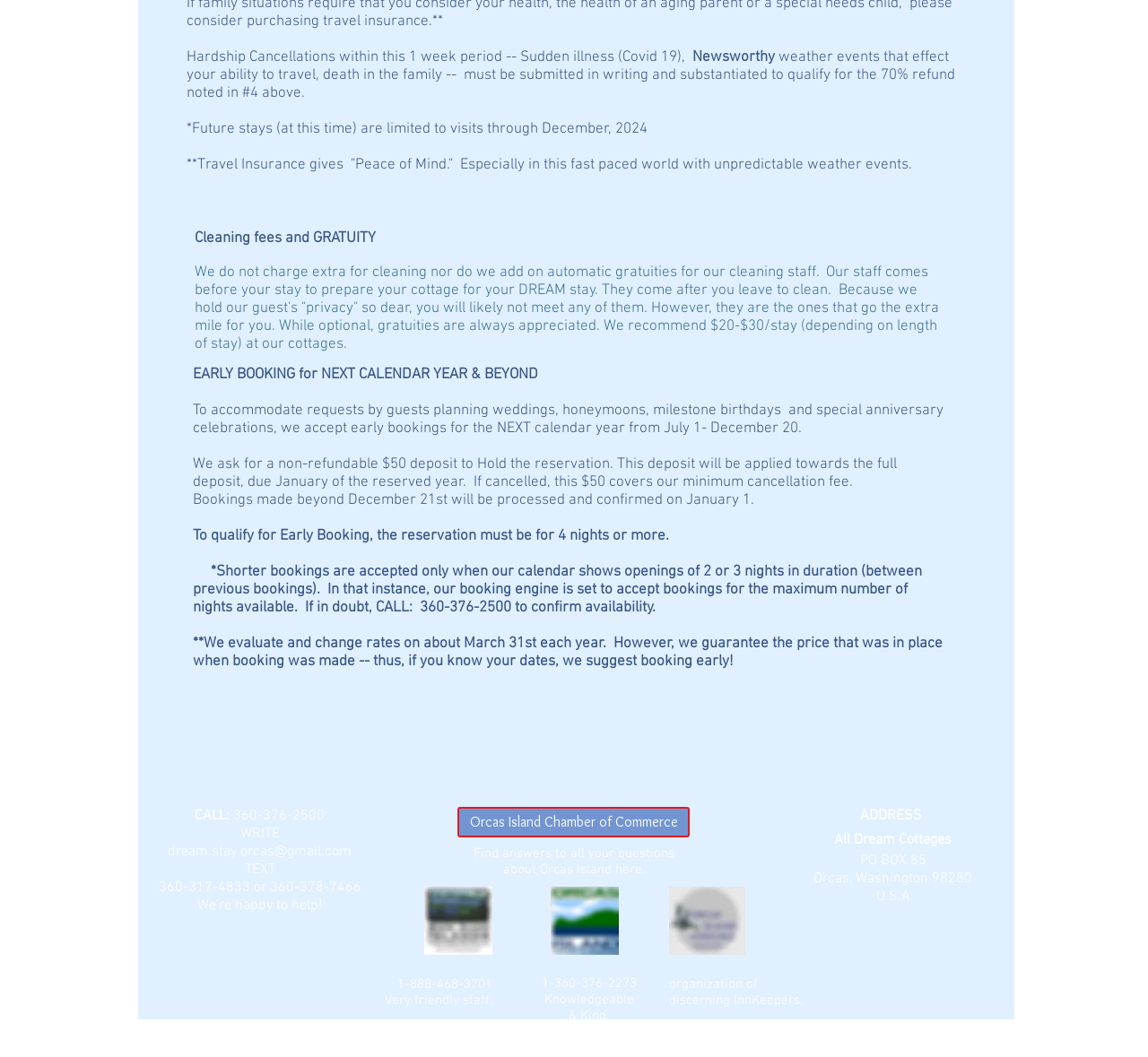Provide the bounding box coordinates of the UI element this sentence describes: "dream.stay.orcas@gmail.com".

[0.146, 0.797, 0.306, 0.814]